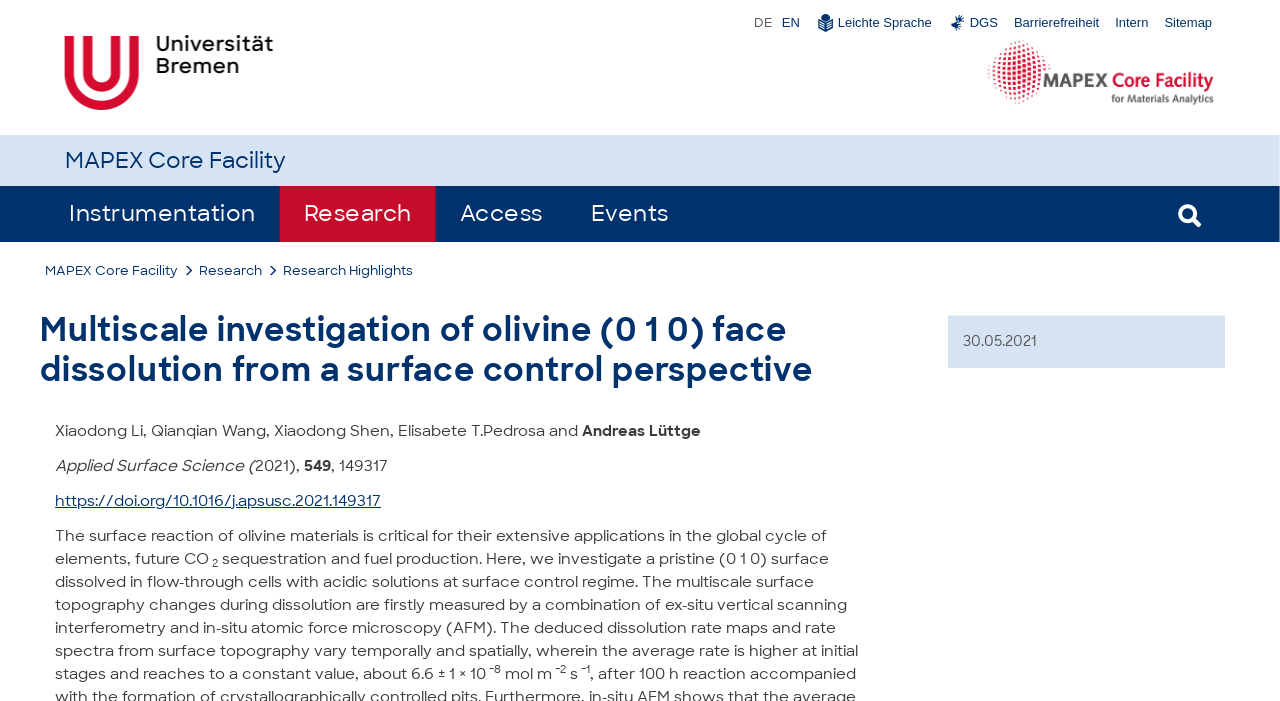Specify the bounding box coordinates of the area that needs to be clicked to achieve the following instruction: "View instrumentation".

[0.035, 0.265, 0.218, 0.345]